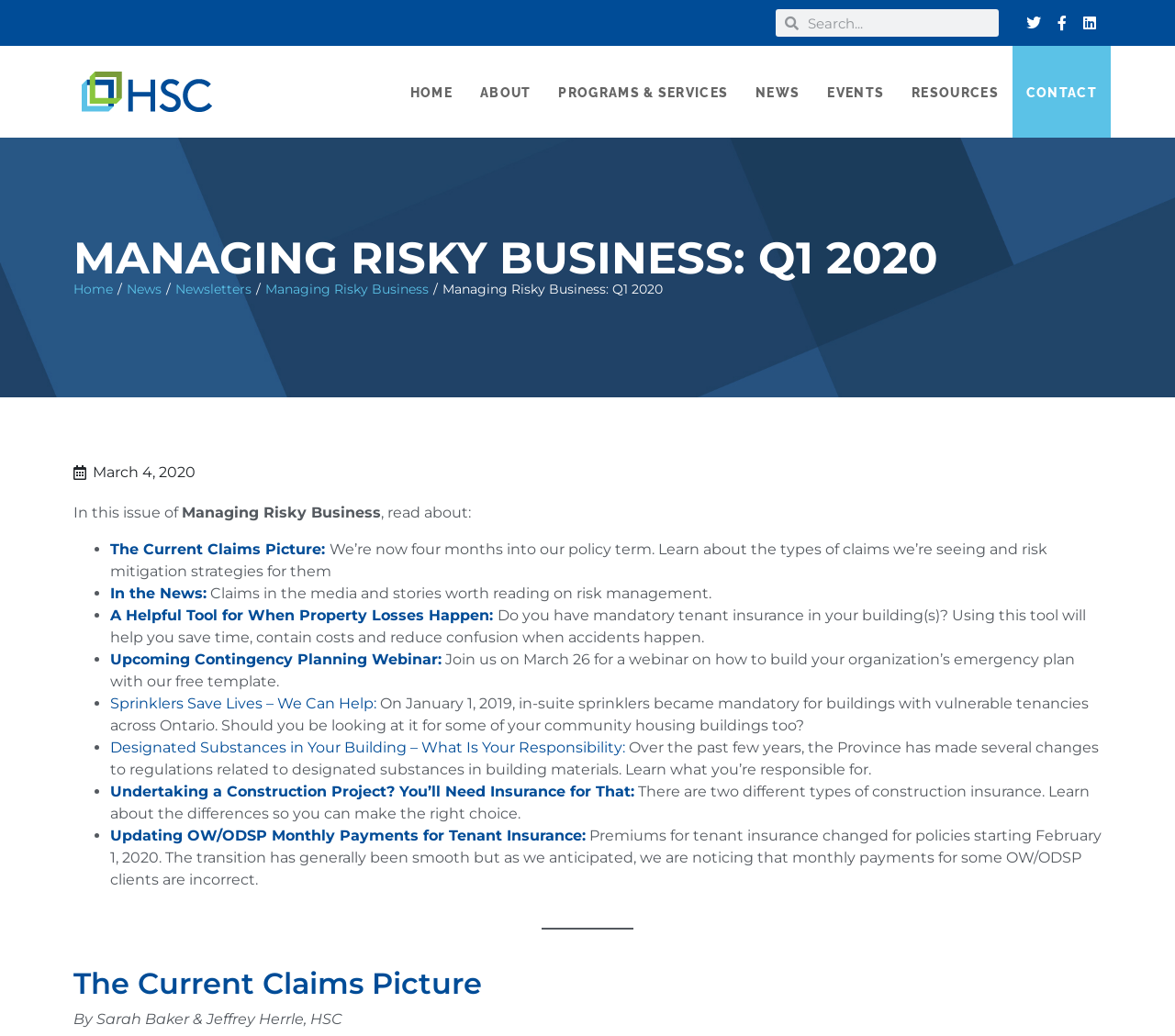What is the date of the newsletter?
Answer the question in a detailed and comprehensive manner.

The date of the newsletter can be found in the time element which is located below the heading 'MANAGING RISKY BUSINESS: Q1 2020'.